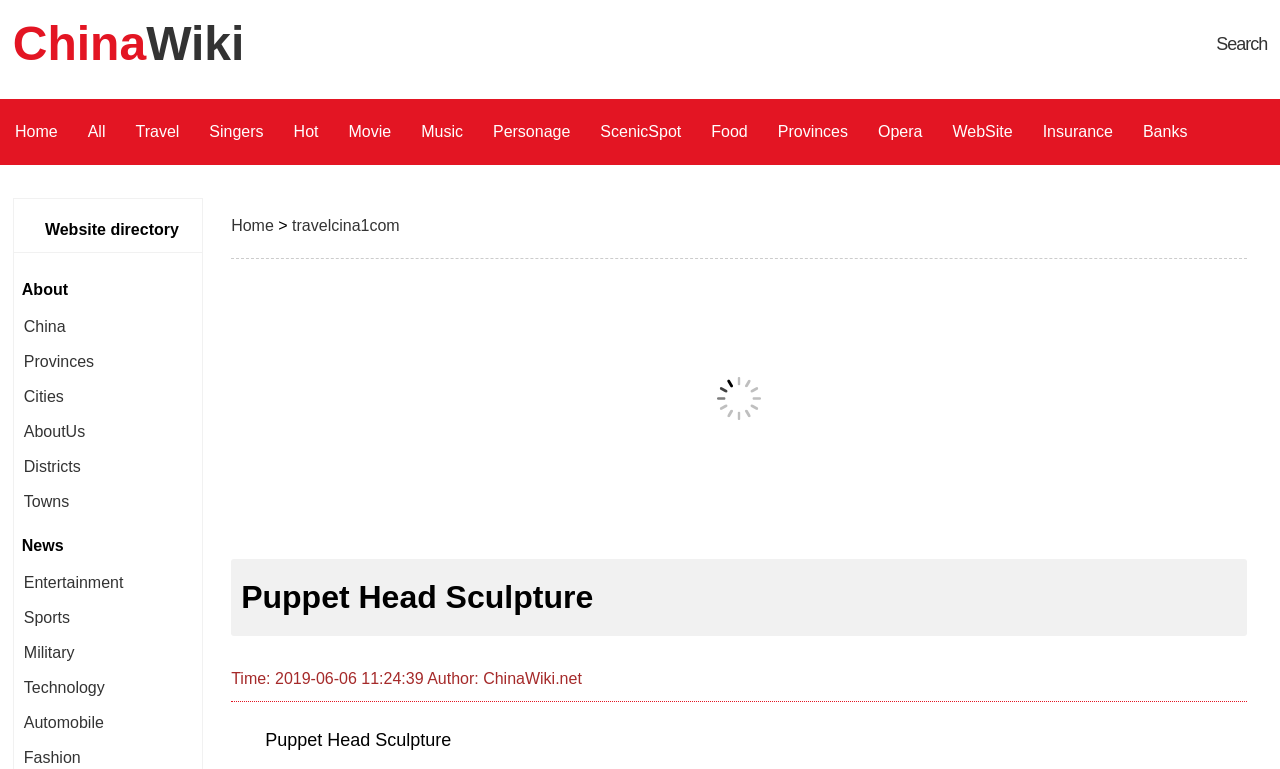What is the author of the article?
Using the image as a reference, give a one-word or short phrase answer.

ChinaWiki.net